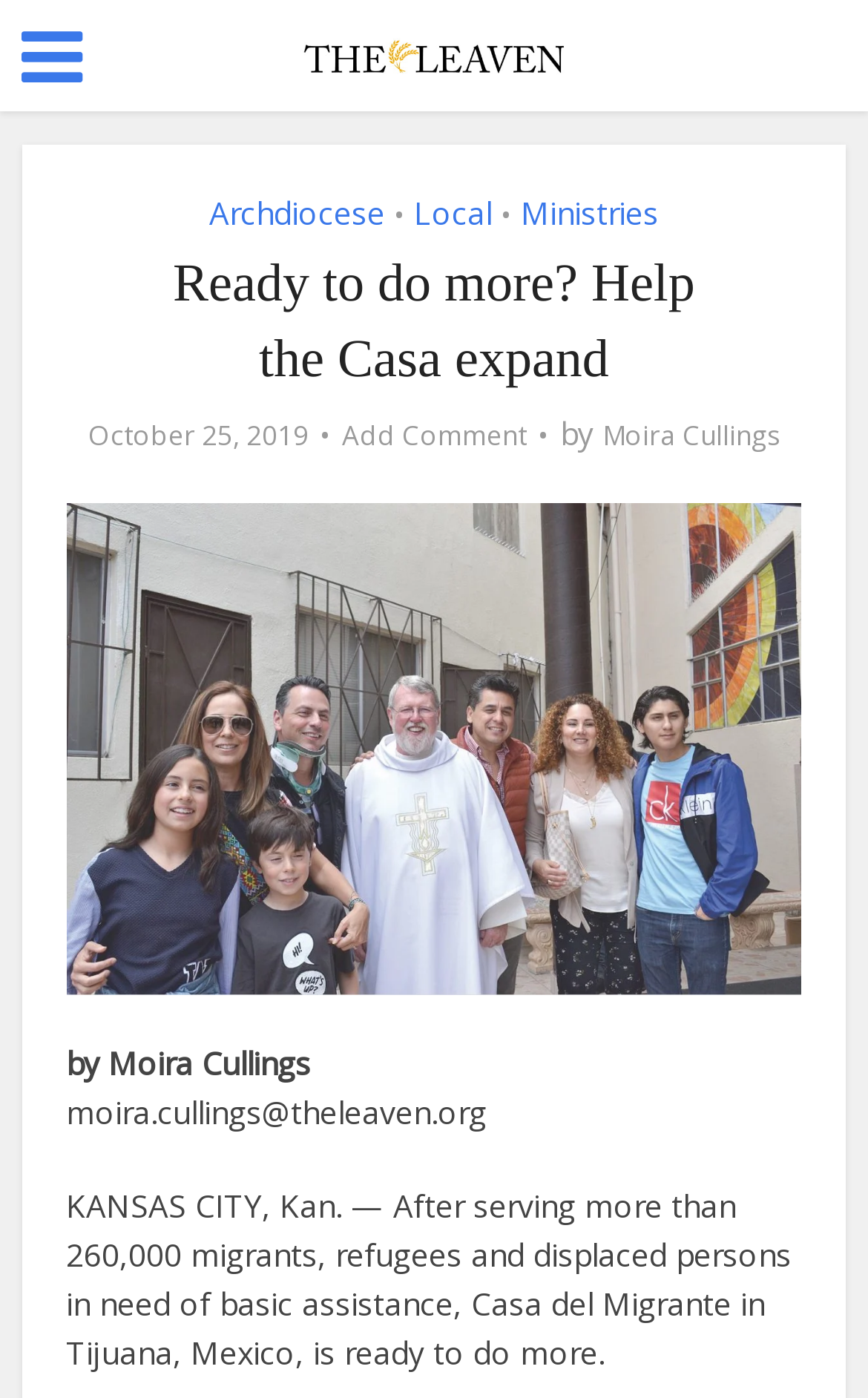Respond to the question below with a single word or phrase:
What is the location of Casa del Migrante?

Tijuana, Mexico